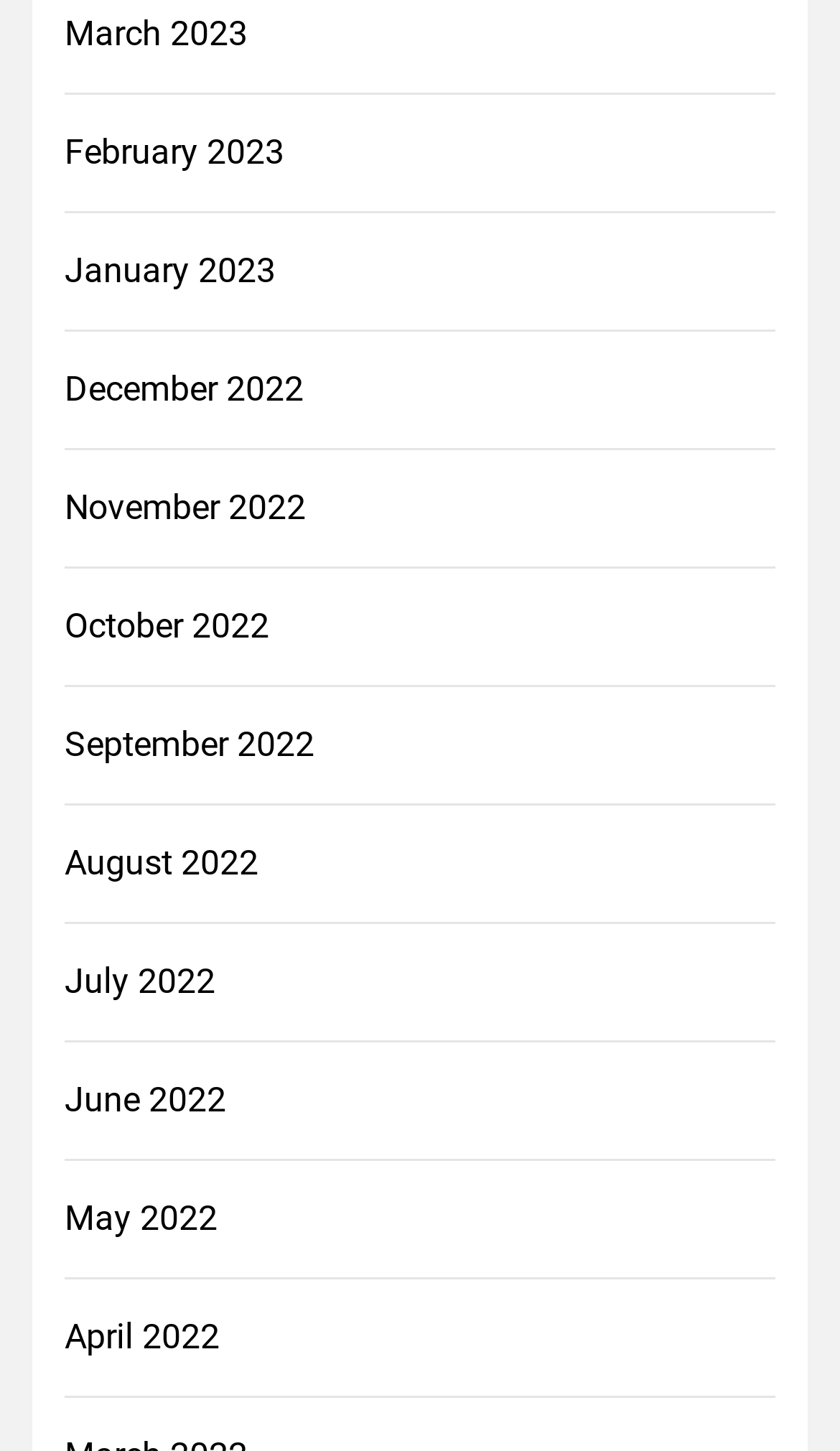What is the position of the 'June 2022' link?
Analyze the image and provide a thorough answer to the question.

By analyzing the y1 and y2 coordinates of each link, I can determine the vertical position of each link. The 'June 2022' link has a y1 coordinate of 0.741, which places it 7th from the top.